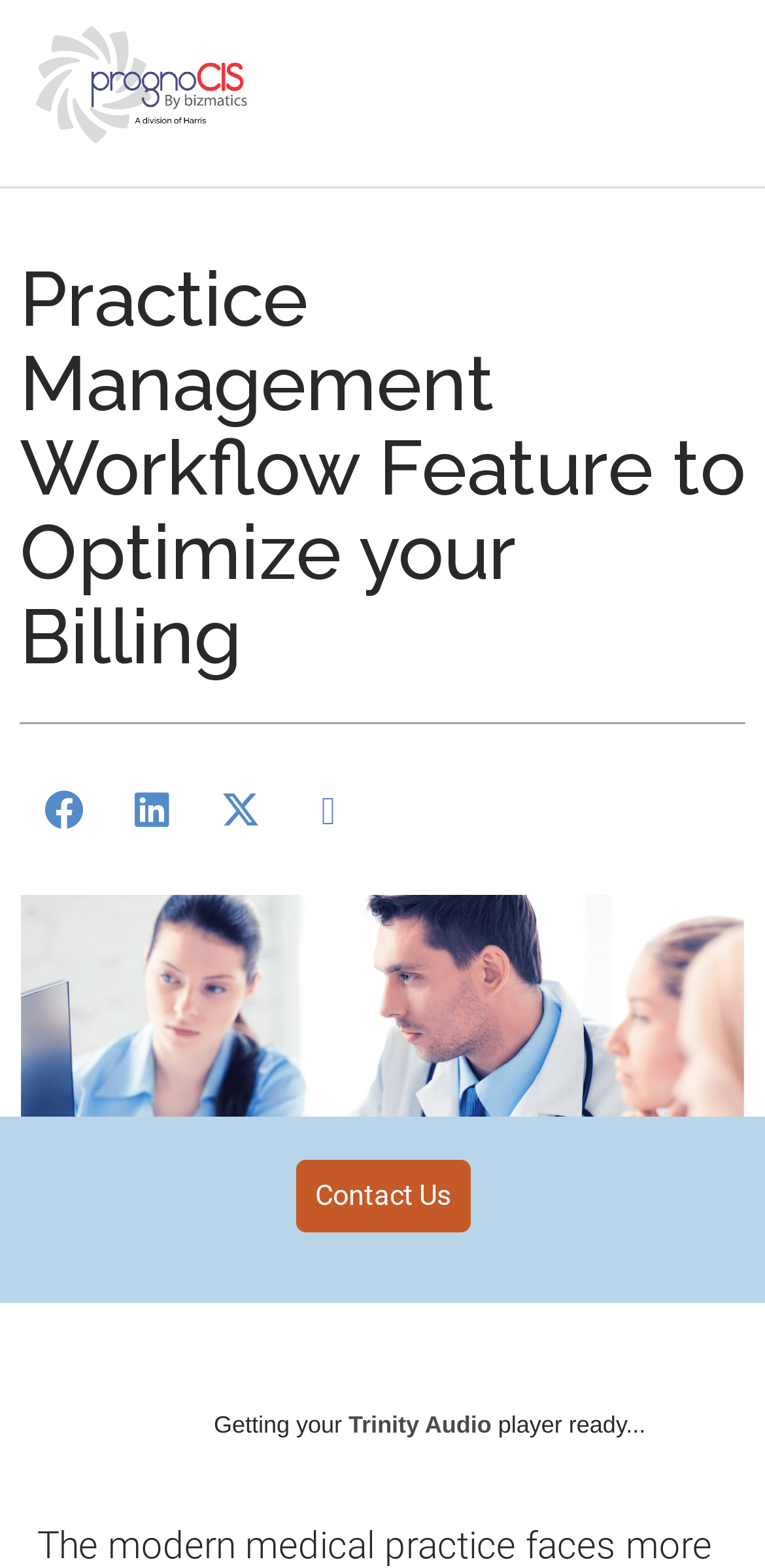Describe all significant elements and features of the webpage.

The webpage is about a practice management software billing feature, specifically the Task Assignment function, which aims to simplify the billing process by fostering communication between billing and clinical staff.

At the top of the page, there is a banner with a link to "PrognoCIS EHR" accompanied by an image of the same name. Below the banner, a prominent heading reads "Practice Management Workflow Feature to Optimize your Billing".

On the left side of the page, there are four social media sharing buttons, namely Facebook, LinkedIn, Twitter, and Email, positioned vertically. To the right of these buttons, there is a large image related to the Task Assignment feature.

Further down the page, there is a table with a single row and cell containing a link to "Trinity Audio" and some text about getting the Trinity Audio player ready.

At the bottom of the page, there is a link to "Contact Us".